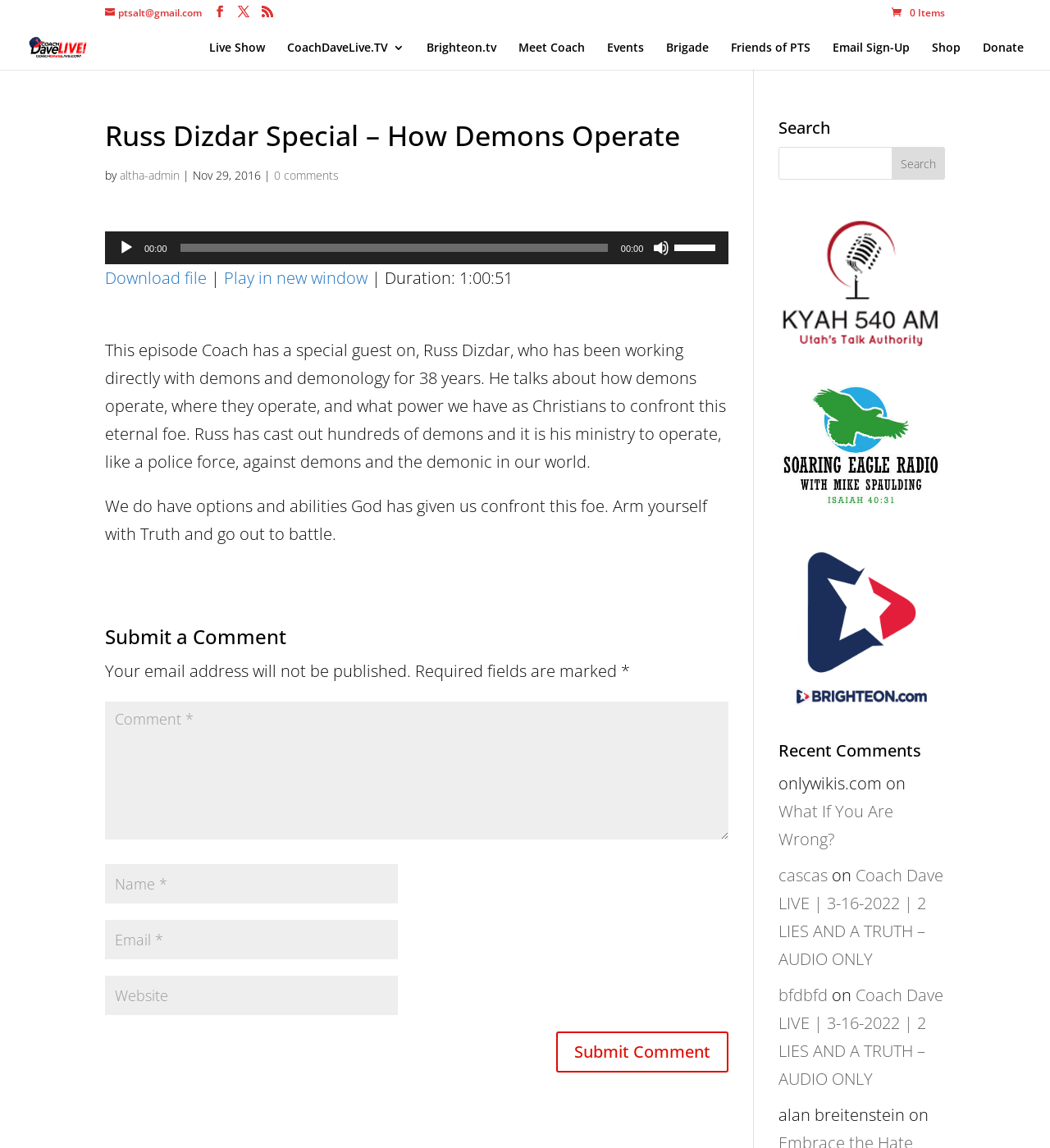Identify and provide the bounding box coordinates of the UI element described: "input value="Email *" aria-describedby="email-notes" name="email"". The coordinates should be formatted as [left, top, right, bottom], with each number being a float between 0 and 1.

[0.1, 0.802, 0.379, 0.836]